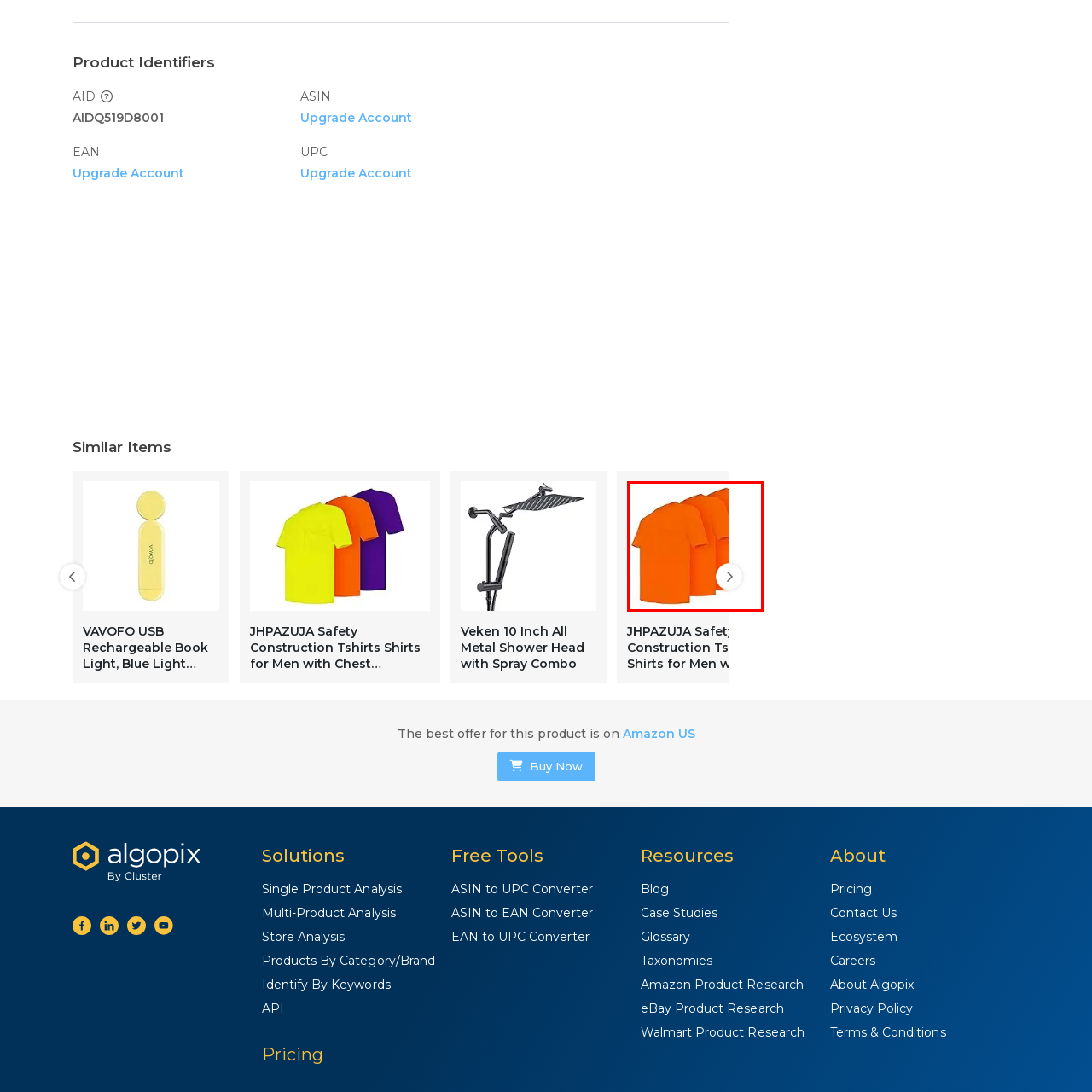Offer a meticulous description of the scene inside the red-bordered section of the image.

This image showcases a set of three bright orange safety construction t-shirts. The shirts feature a simple, practical design, ideal for visibility in various work environments. Perfectly suited for construction sites or outdoor tasks, they come equipped with a chest pocket for added convenience. This particular model is available in a 3X-Large size, making it suitable for a range of body types. The vibrant color enhances safety, ensuring wearers are easily seen in potentially hazardous situations.